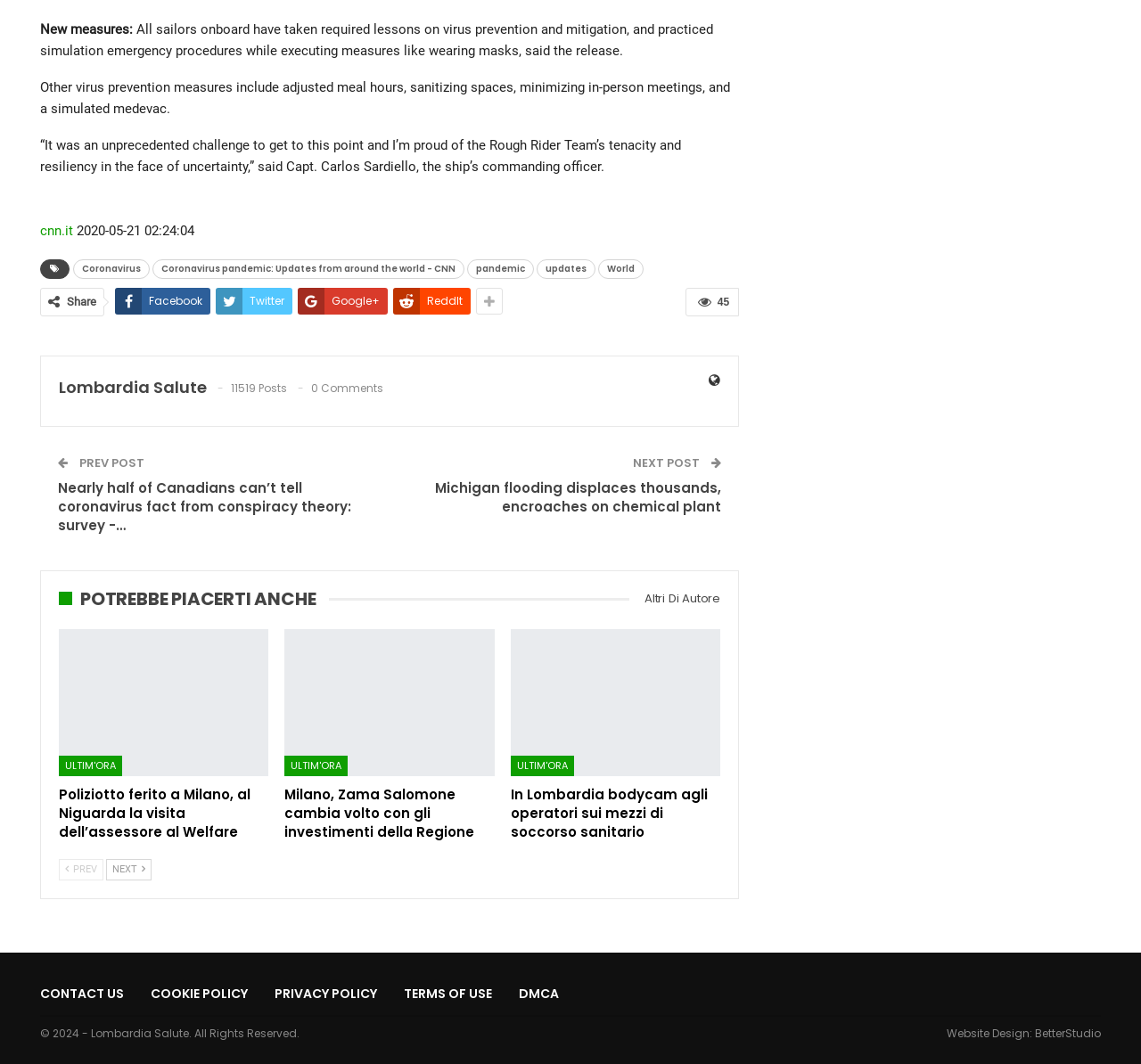Please determine the bounding box coordinates of the element's region to click in order to carry out the following instruction: "Go to Home page". The coordinates should be four float numbers between 0 and 1, i.e., [left, top, right, bottom].

None